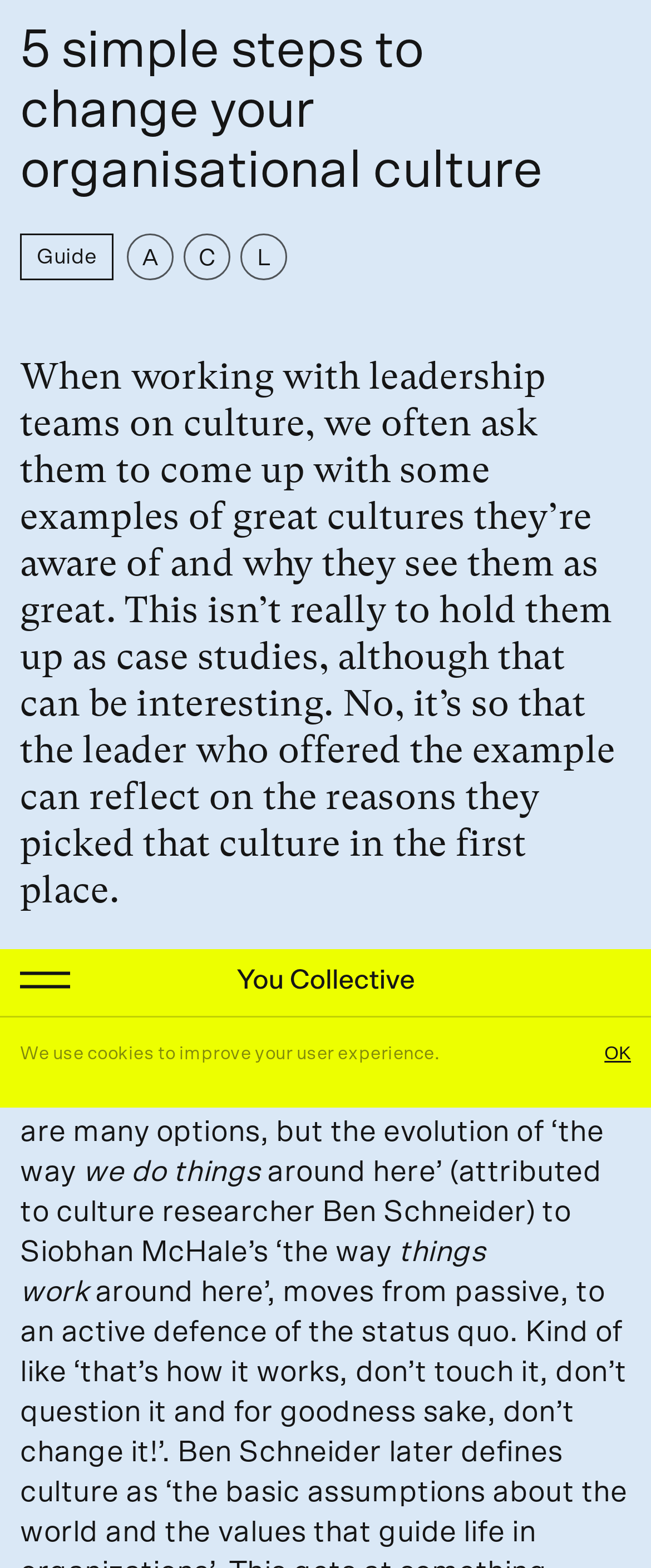Locate the bounding box coordinates of the clickable area needed to fulfill the instruction: "View the previous post".

None